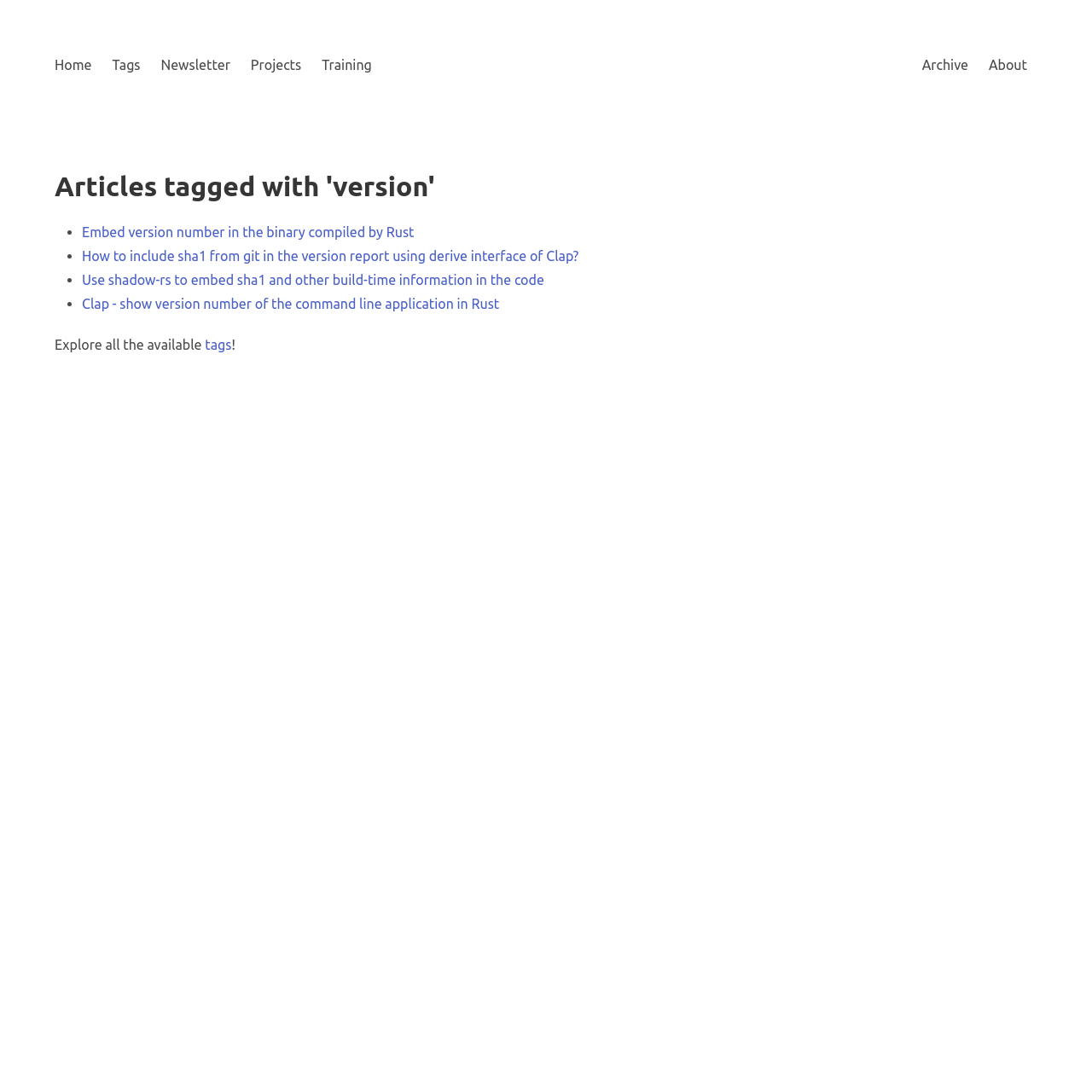Please answer the following query using a single word or phrase: 
What is the purpose of the list markers?

To separate articles